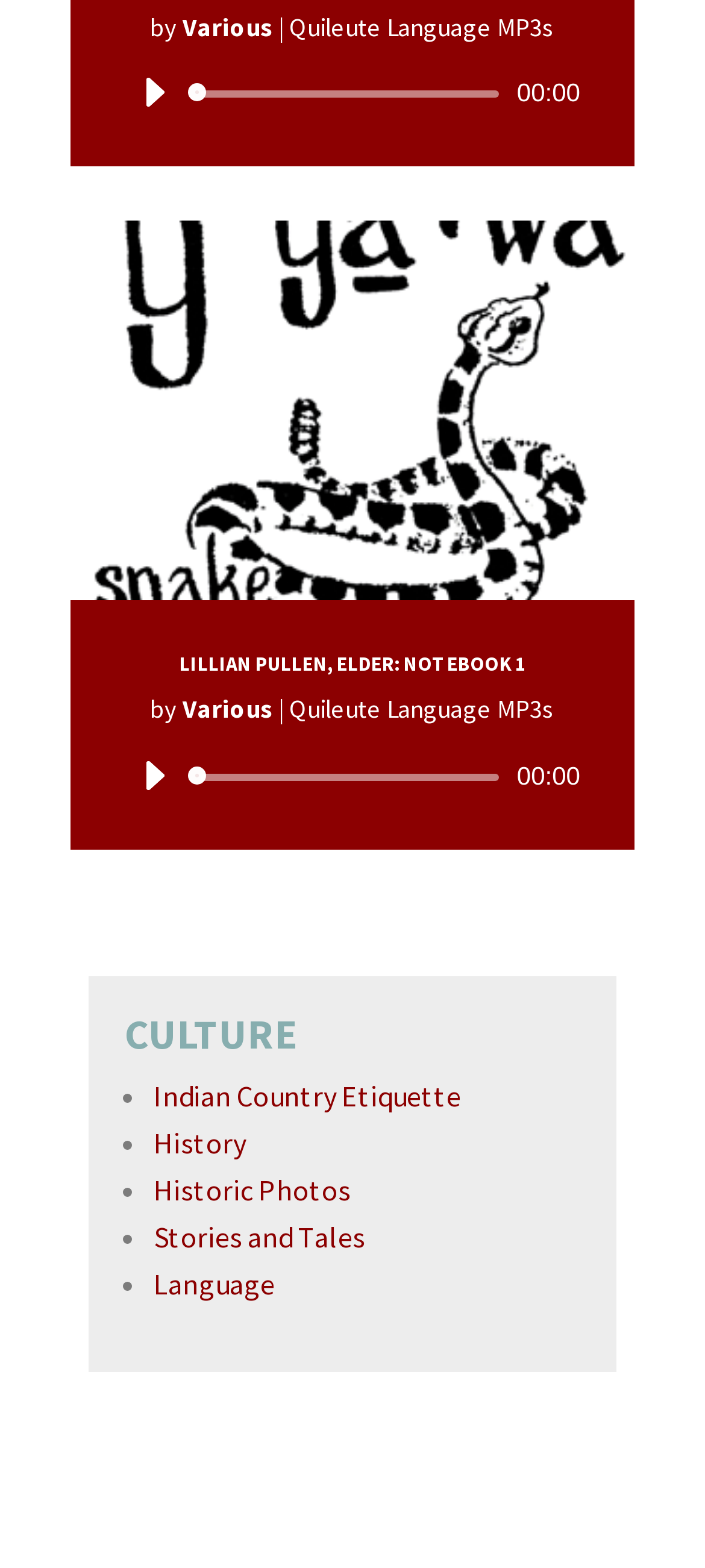Find the bounding box of the web element that fits this description: "00:00".

[0.177, 0.049, 0.823, 0.072]